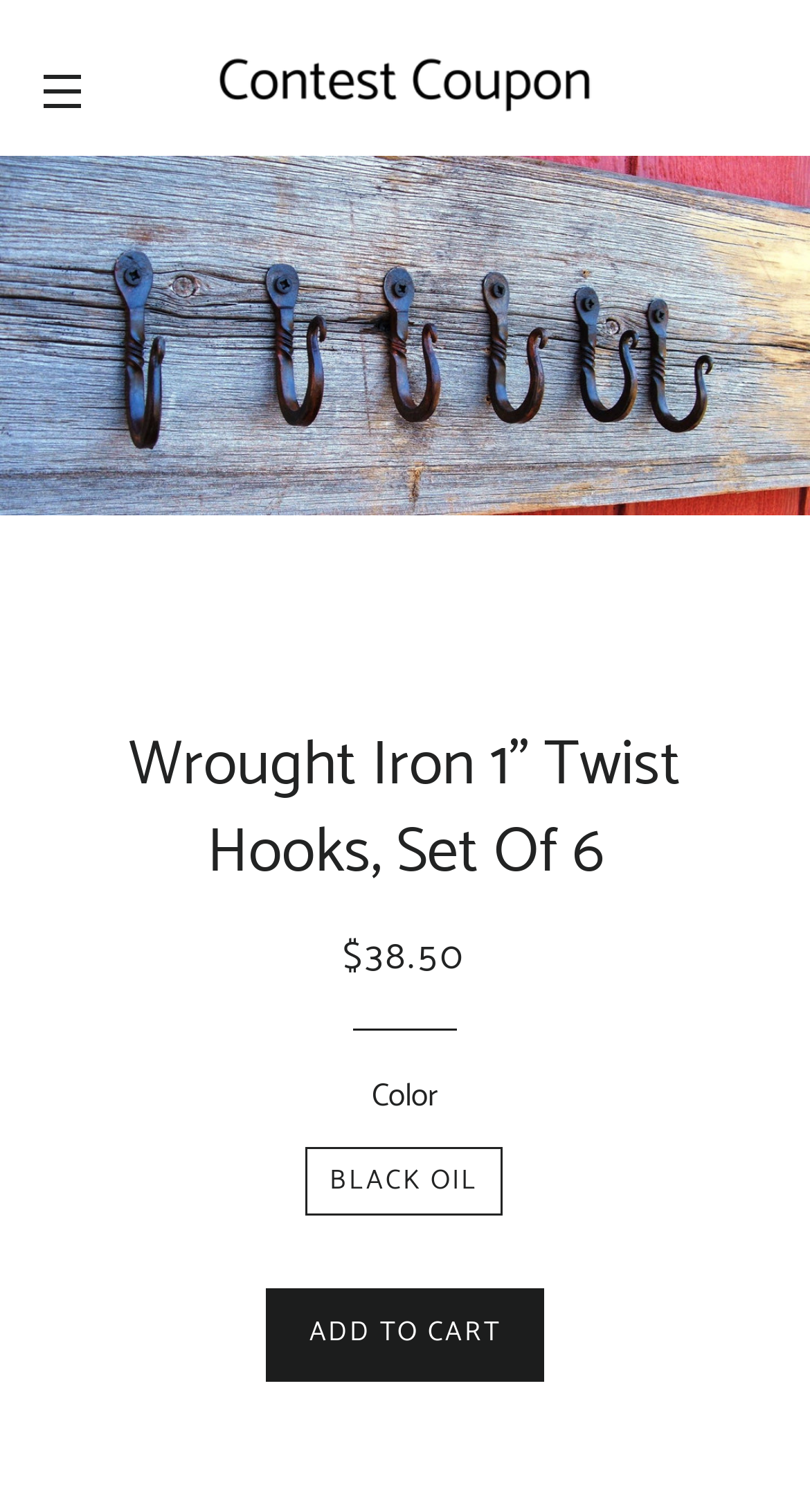Identify and extract the main heading from the webpage.

Wrought Iron 1" Twist Hooks, Set Of 6